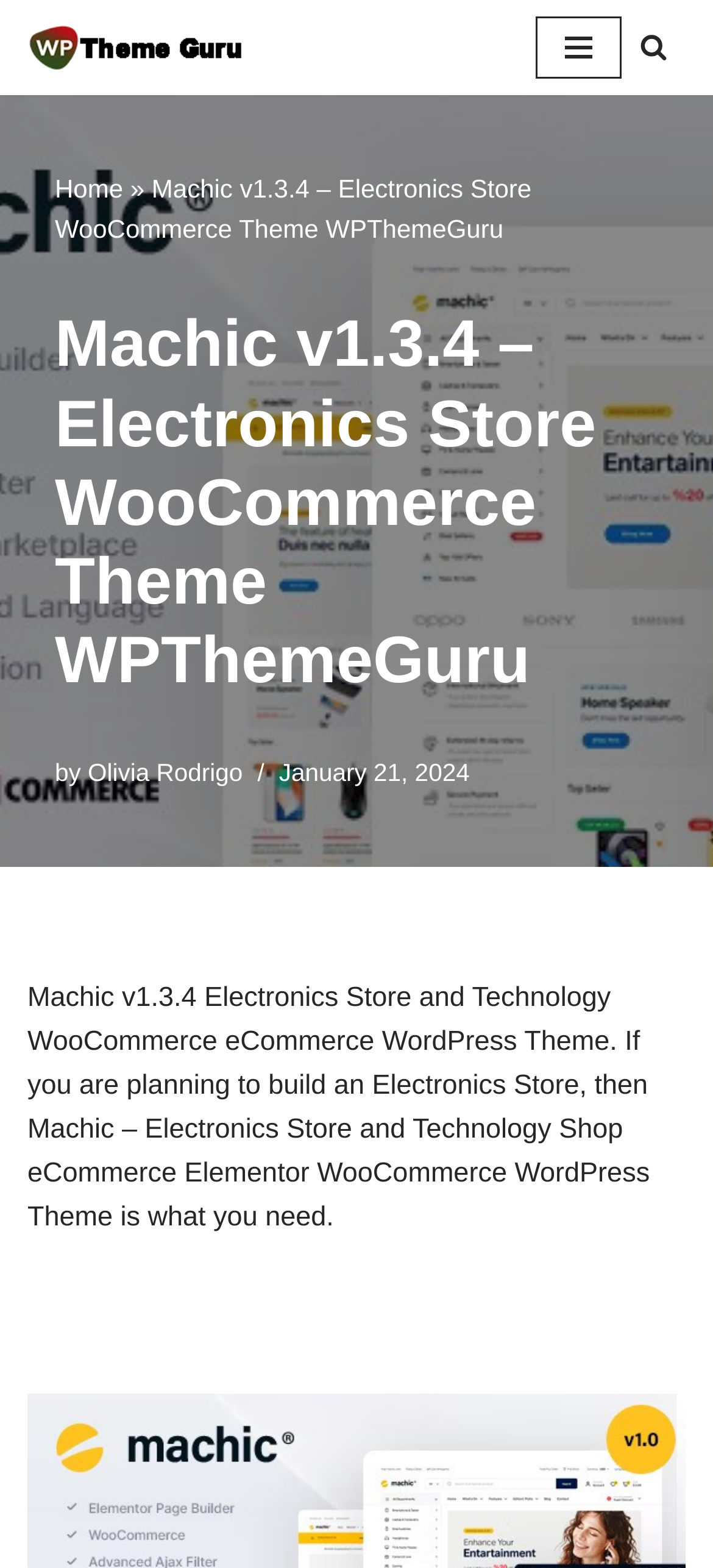What is the date mentioned on the page?
Refer to the image and provide a one-word or short phrase answer.

January 21, 2024